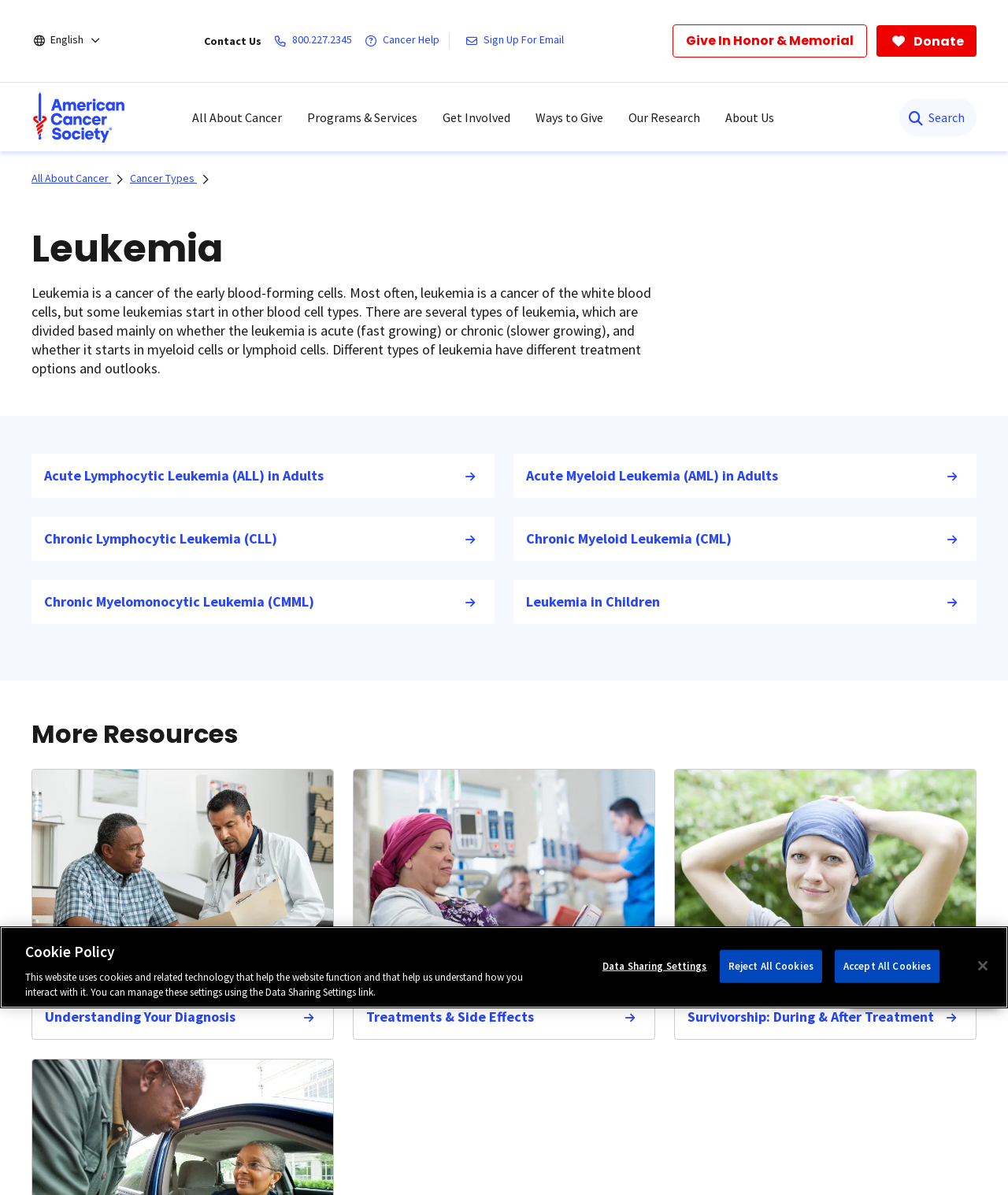Please determine the bounding box coordinates of the element's region to click in order to carry out the following instruction: "Click the 'Donate' button". The coordinates should be four float numbers between 0 and 1, i.e., [left, top, right, bottom].

[0.87, 0.021, 0.969, 0.048]